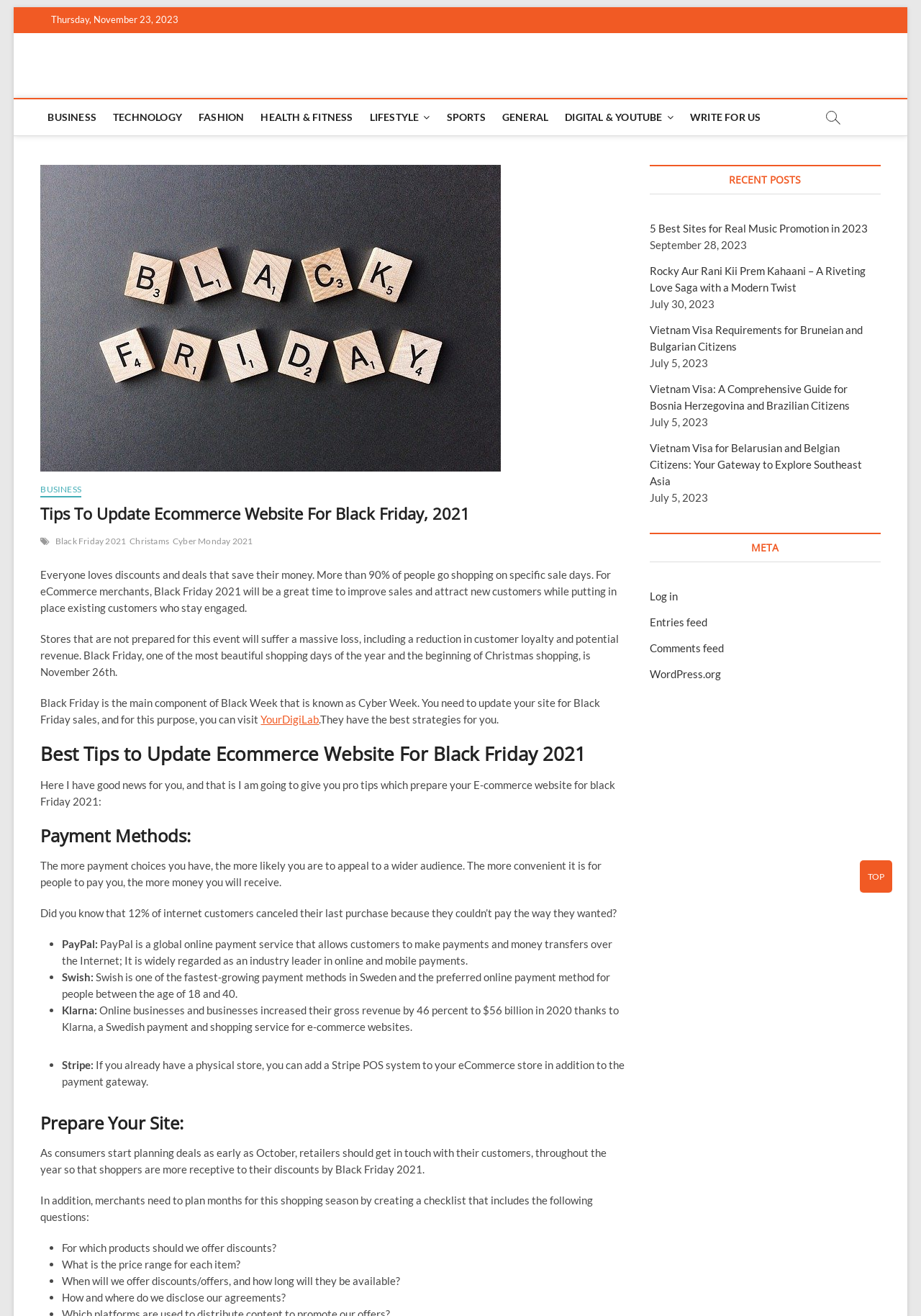What is the main topic of this webpage?
Answer the question with a detailed explanation, including all necessary information.

The webpage is about providing tips to eCommerce merchants on how to update their website for Black Friday 2021, including payment methods, preparing the site, and other strategies to improve sales and attract new customers.